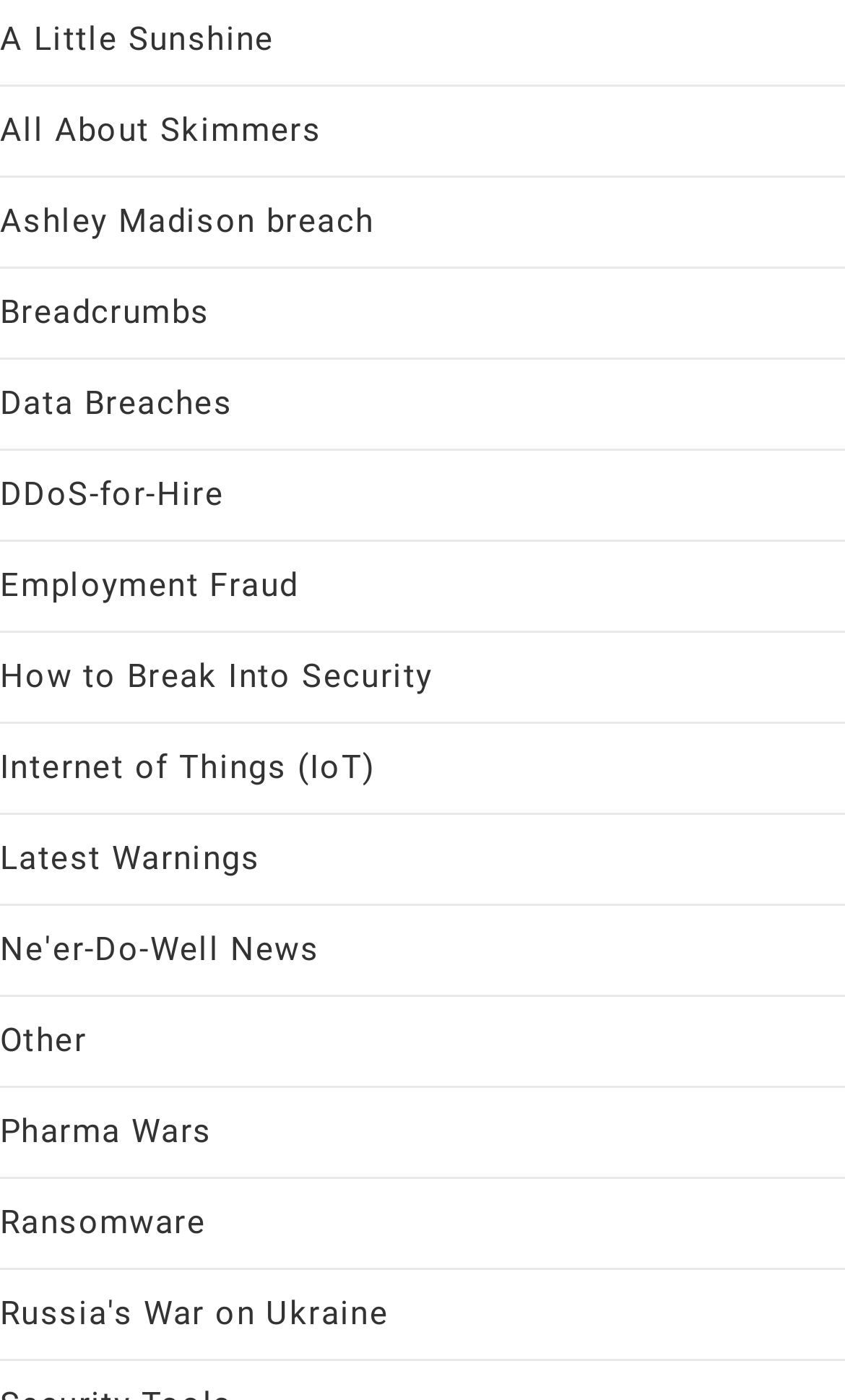Locate the bounding box of the UI element based on this description: "DDoS-for-Hire". Provide four float numbers between 0 and 1 as [left, top, right, bottom].

[0.0, 0.339, 0.265, 0.367]